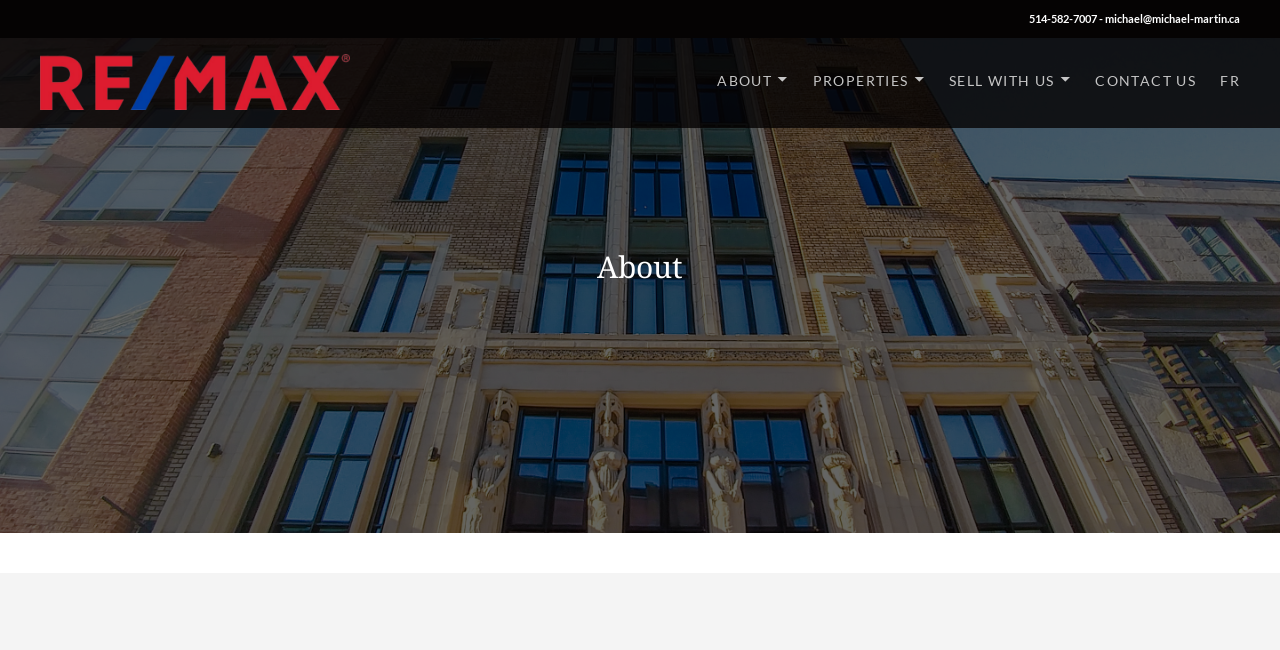Please look at the image and answer the question with a detailed explanation: What is the current section of the webpage?

I determined the current section of the webpage by looking at the heading element with the bounding box coordinates [0.032, 0.378, 0.968, 0.442], which contains the text 'About'.